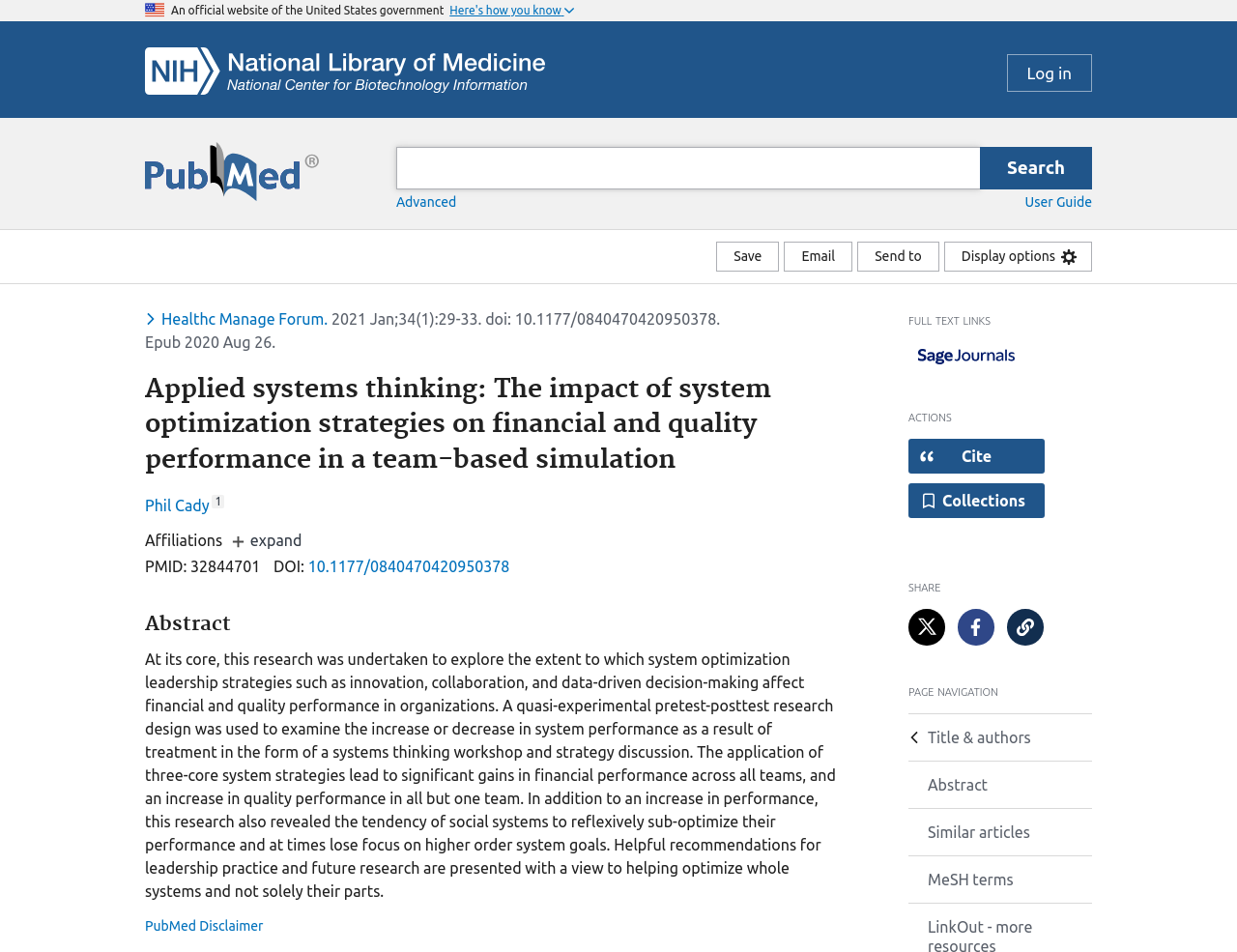Locate the bounding box coordinates of the element you need to click to accomplish the task described by this instruction: "Contact us today".

None